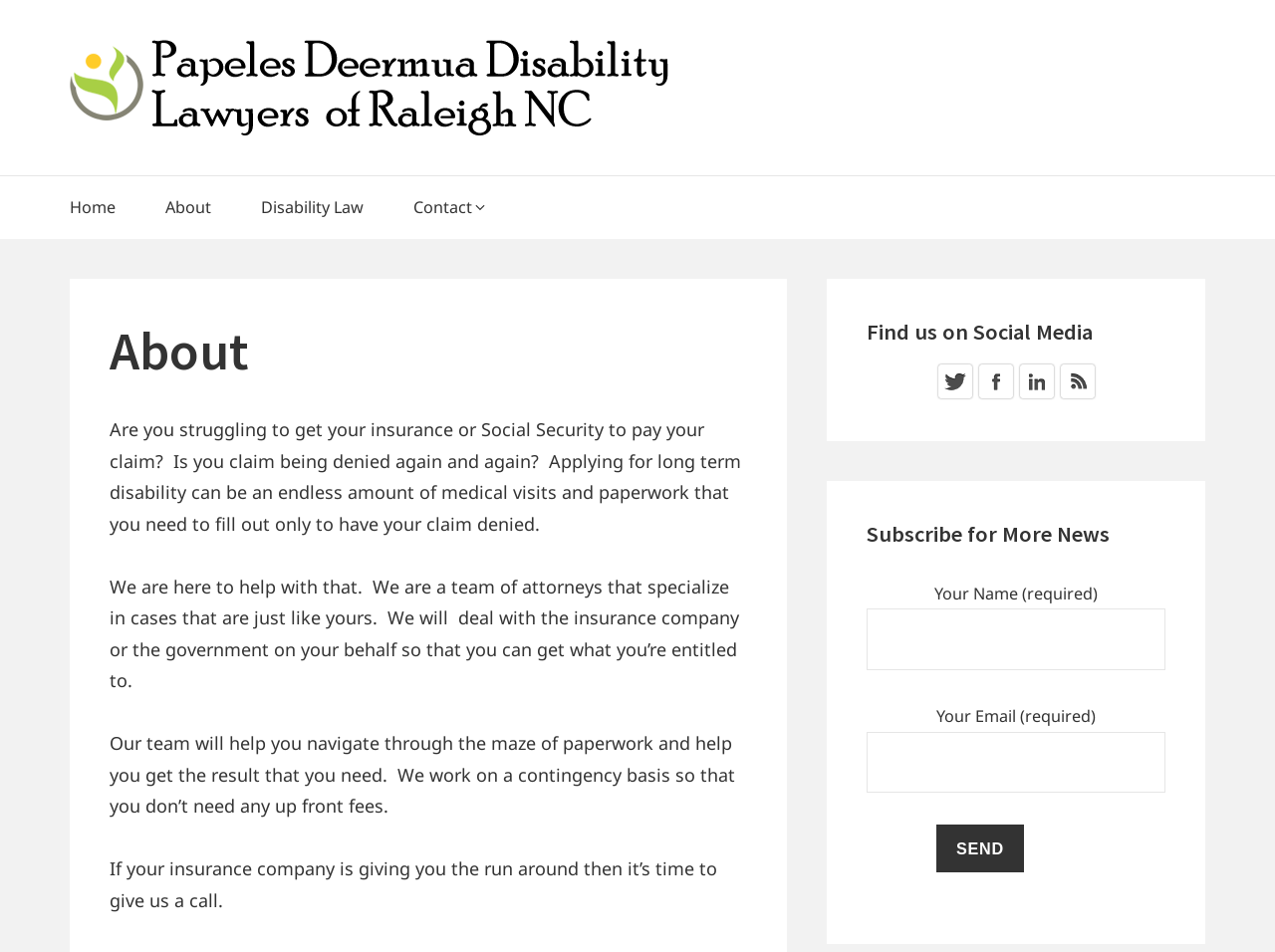Provide the bounding box coordinates of the section that needs to be clicked to accomplish the following instruction: "Click the 'Contact' link."

[0.307, 0.185, 0.401, 0.251]